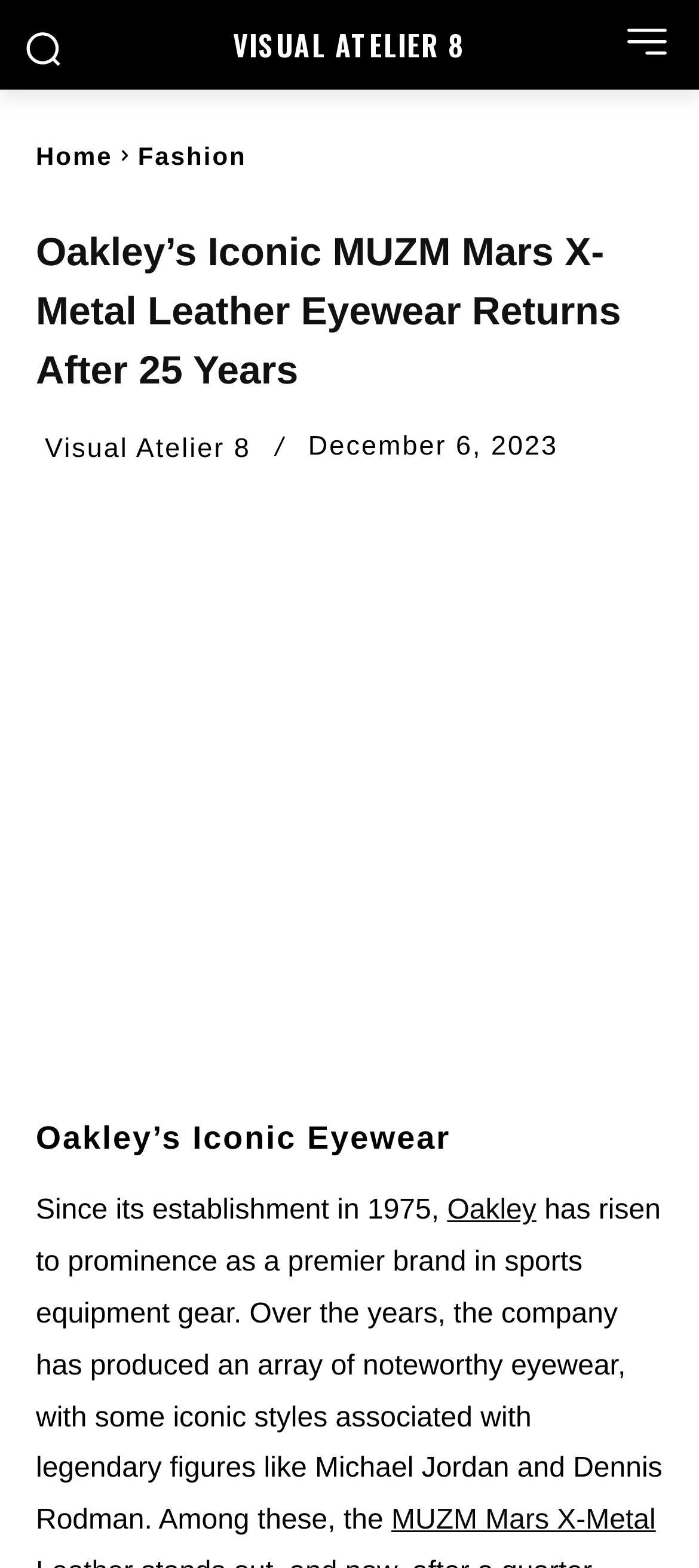Locate the headline of the webpage and generate its content.

Oakley’s Iconic MUZM Mars X-Metal Leather Eyewear Returns After 25 Years